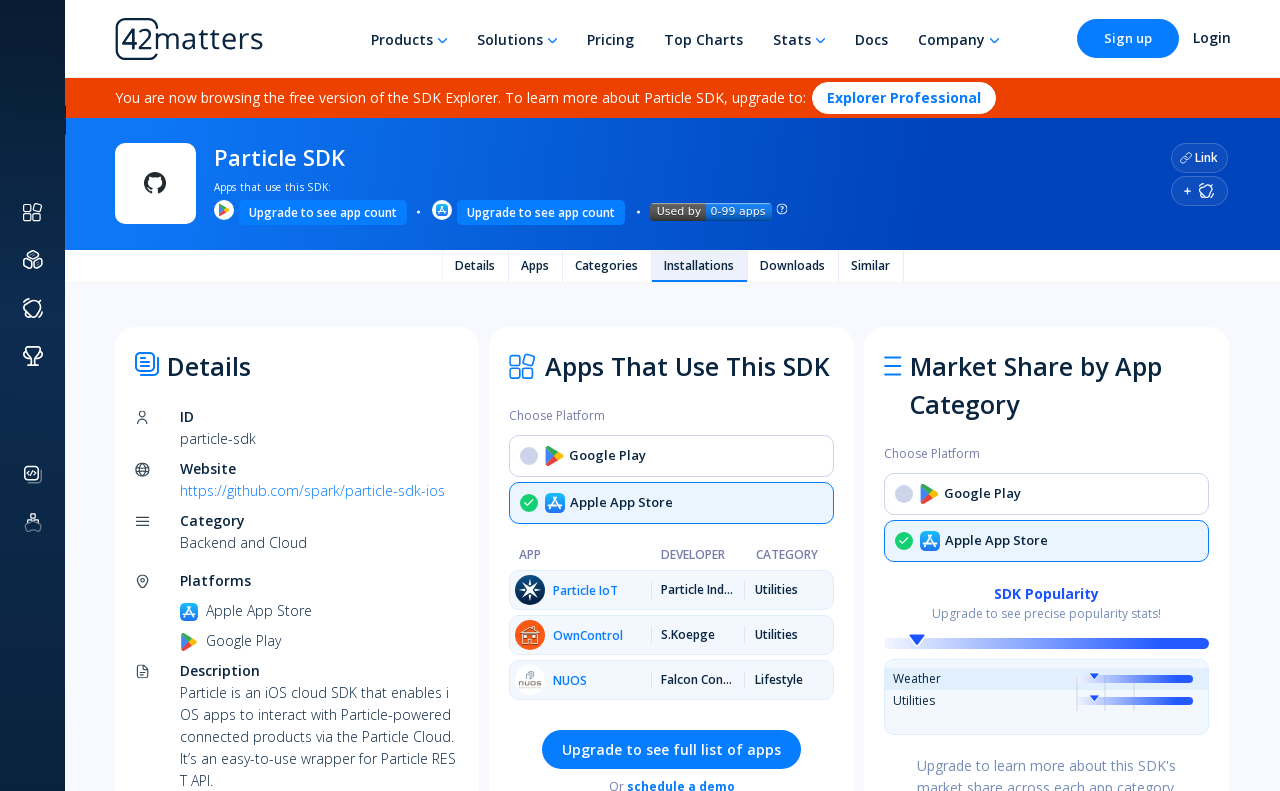Predict the bounding box coordinates for the UI element described as: "Google Play". The coordinates should be four float numbers between 0 and 1, presented as [left, top, right, bottom].

[0.691, 0.598, 0.945, 0.651]